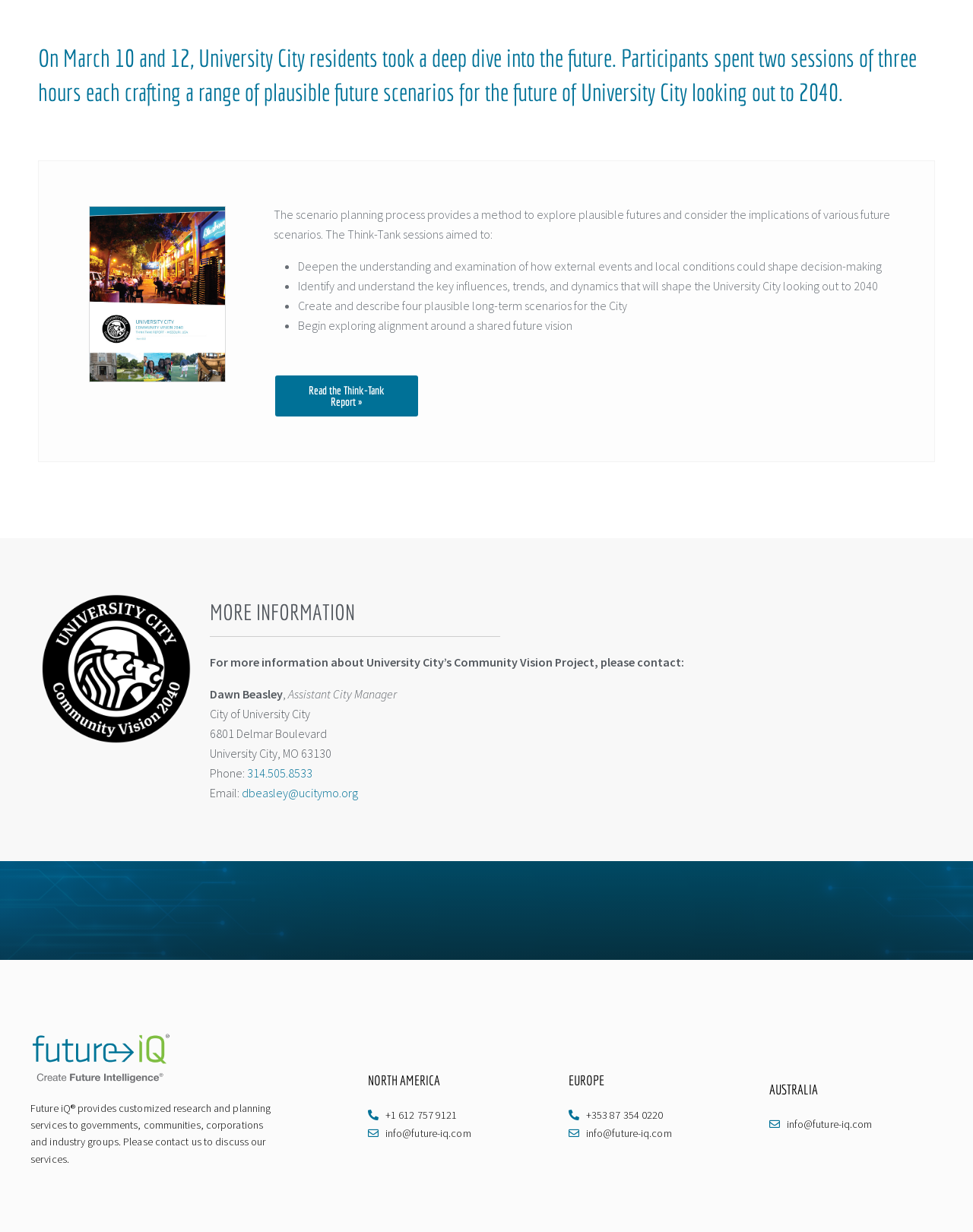Predict the bounding box coordinates of the UI element that matches this description: "314.505.8533". The coordinates should be in the format [left, top, right, bottom] with each value between 0 and 1.

[0.254, 0.621, 0.321, 0.634]